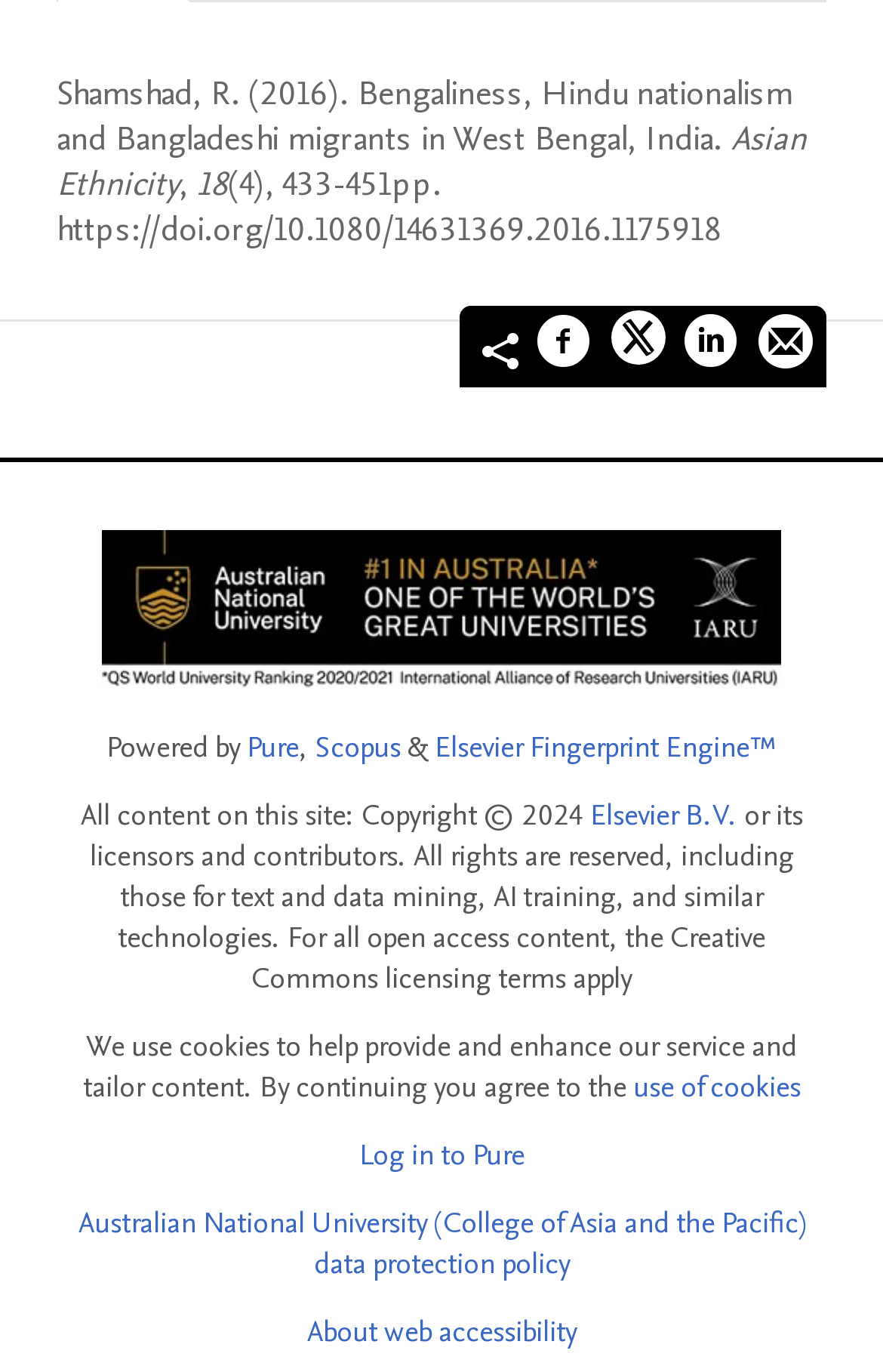Locate the bounding box coordinates of the area that needs to be clicked to fulfill the following instruction: "Share on Facebook". The coordinates should be in the format of four float numbers between 0 and 1, namely [left, top, right, bottom].

[0.608, 0.227, 0.672, 0.278]